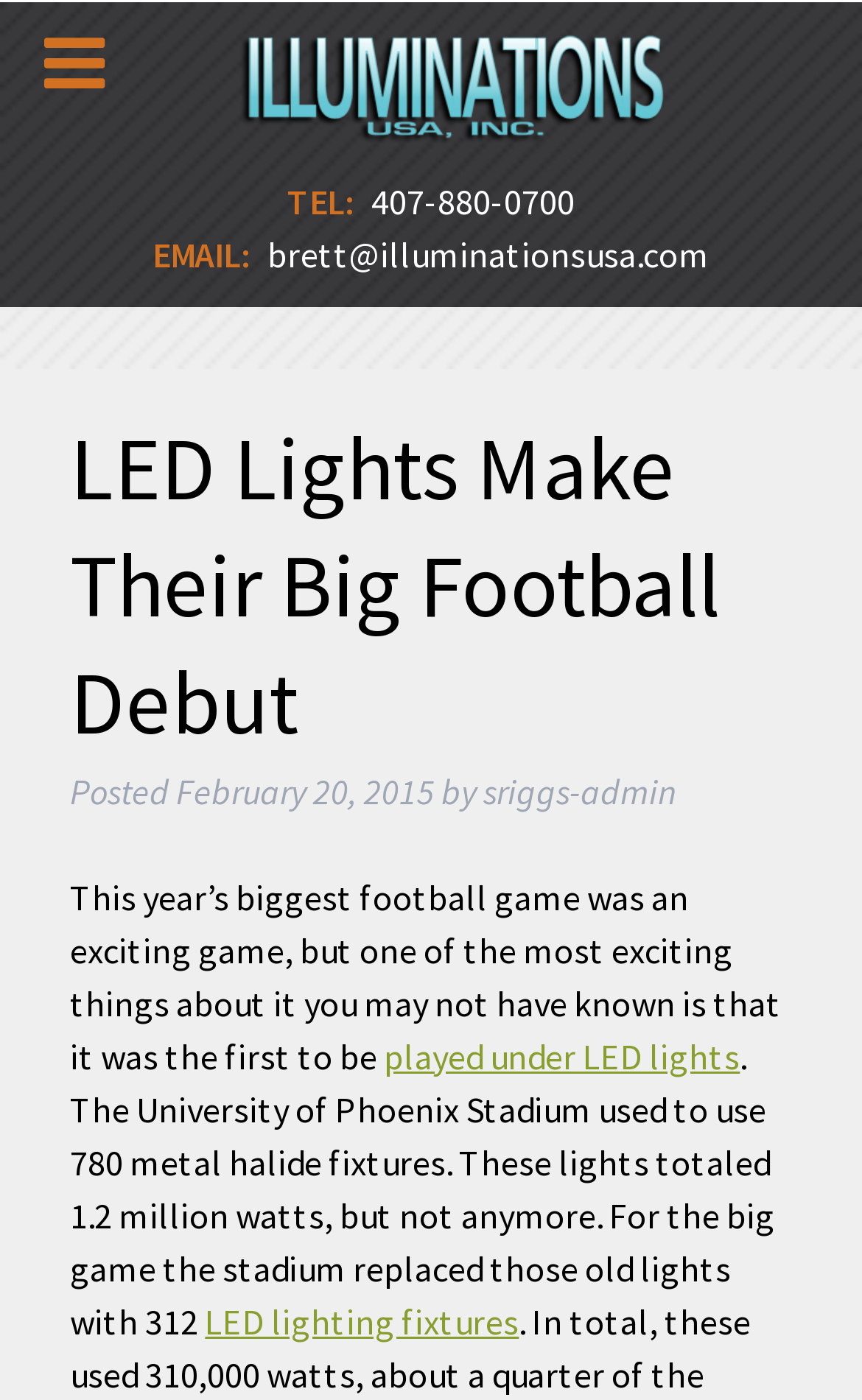How many LED lighting fixtures were used?
Answer the question with a detailed explanation, including all necessary information.

I found this information by reading the static text elements on the webpage, specifically the paragraph that talks about the stadium replacing old lights with new ones, and it mentions the number of LED lighting fixtures used.